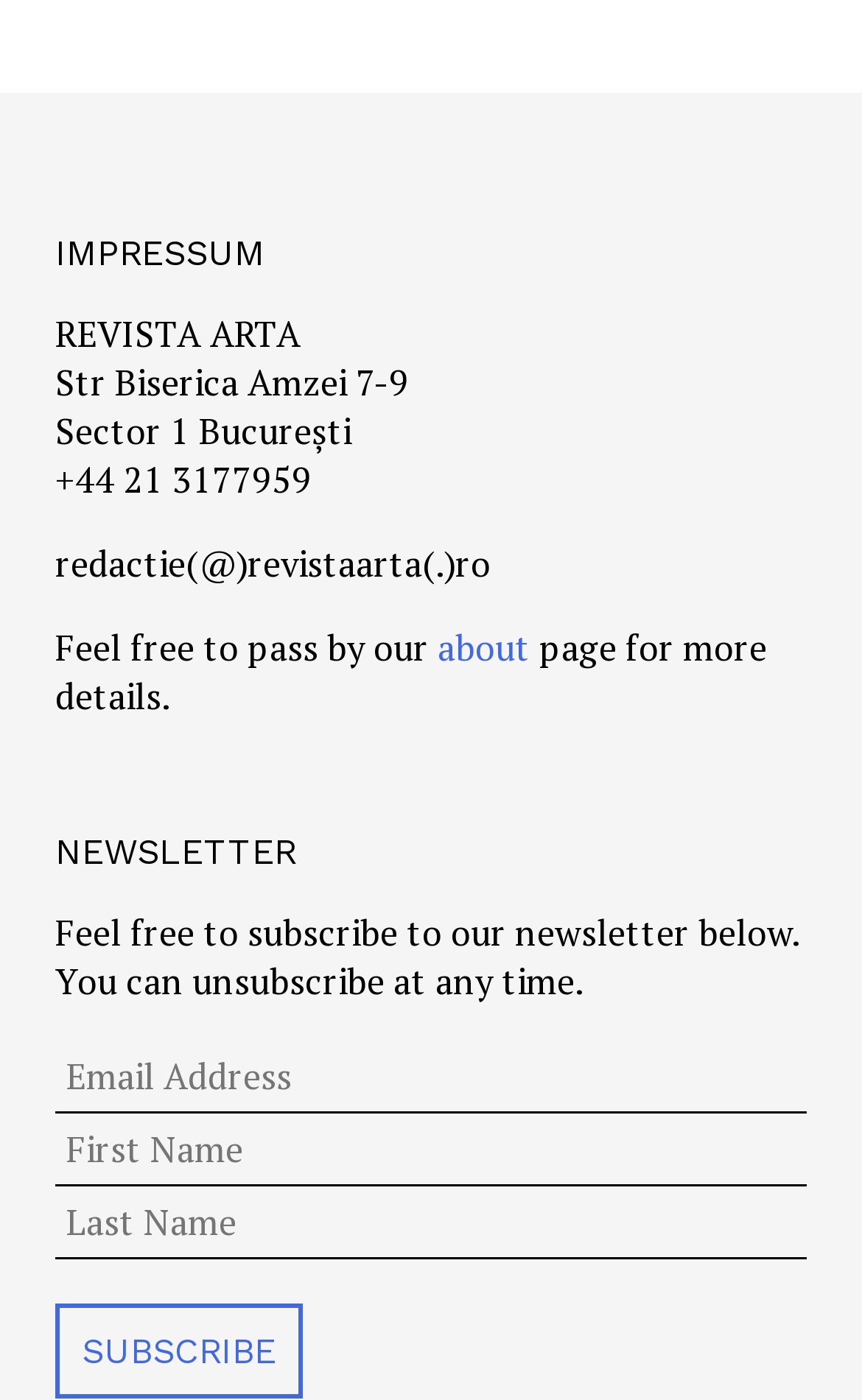Answer the question with a brief word or phrase:
What is the purpose of the newsletter section?

To subscribe to the newsletter